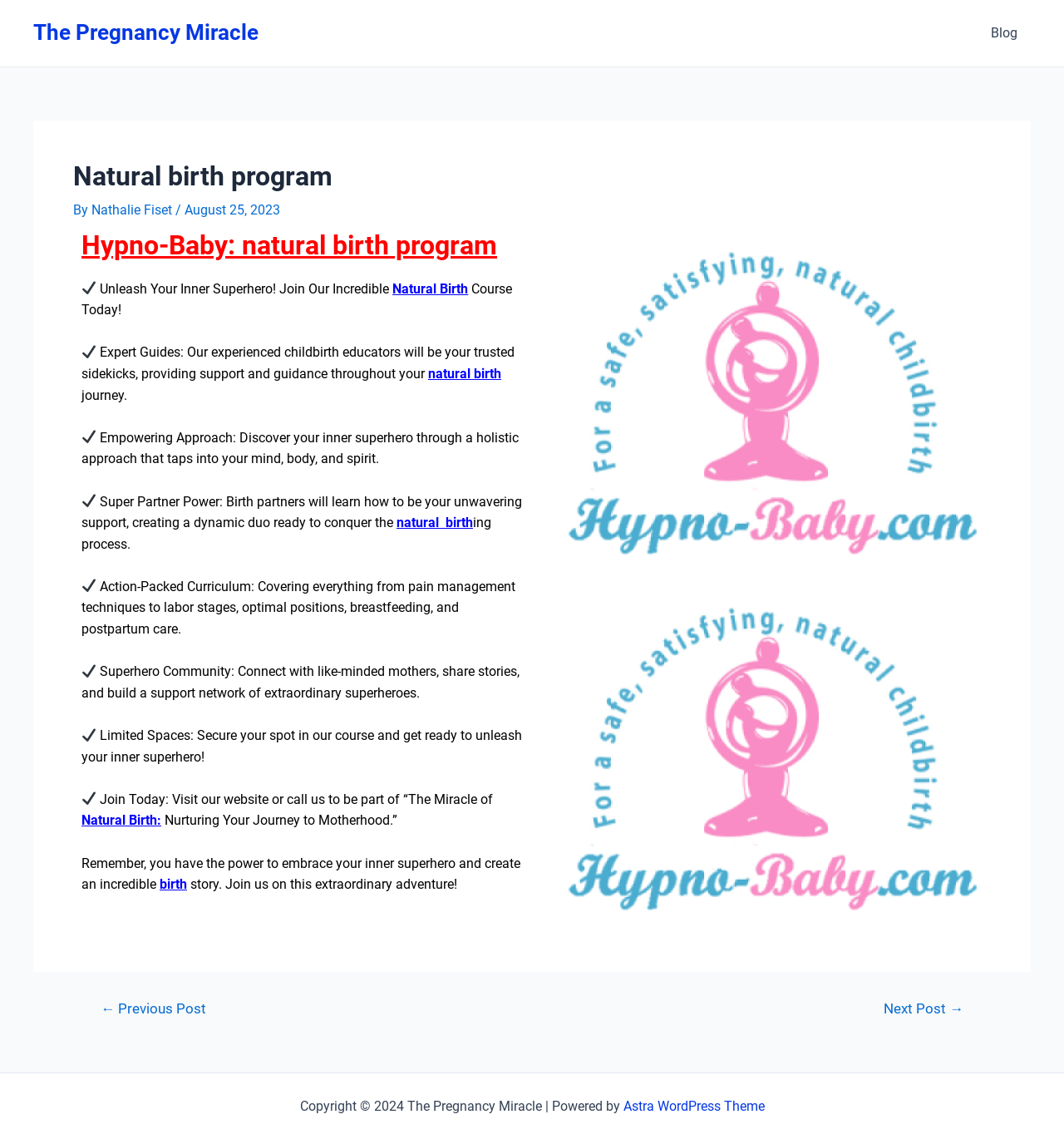Please find and report the primary heading text from the webpage.

Natural birth program